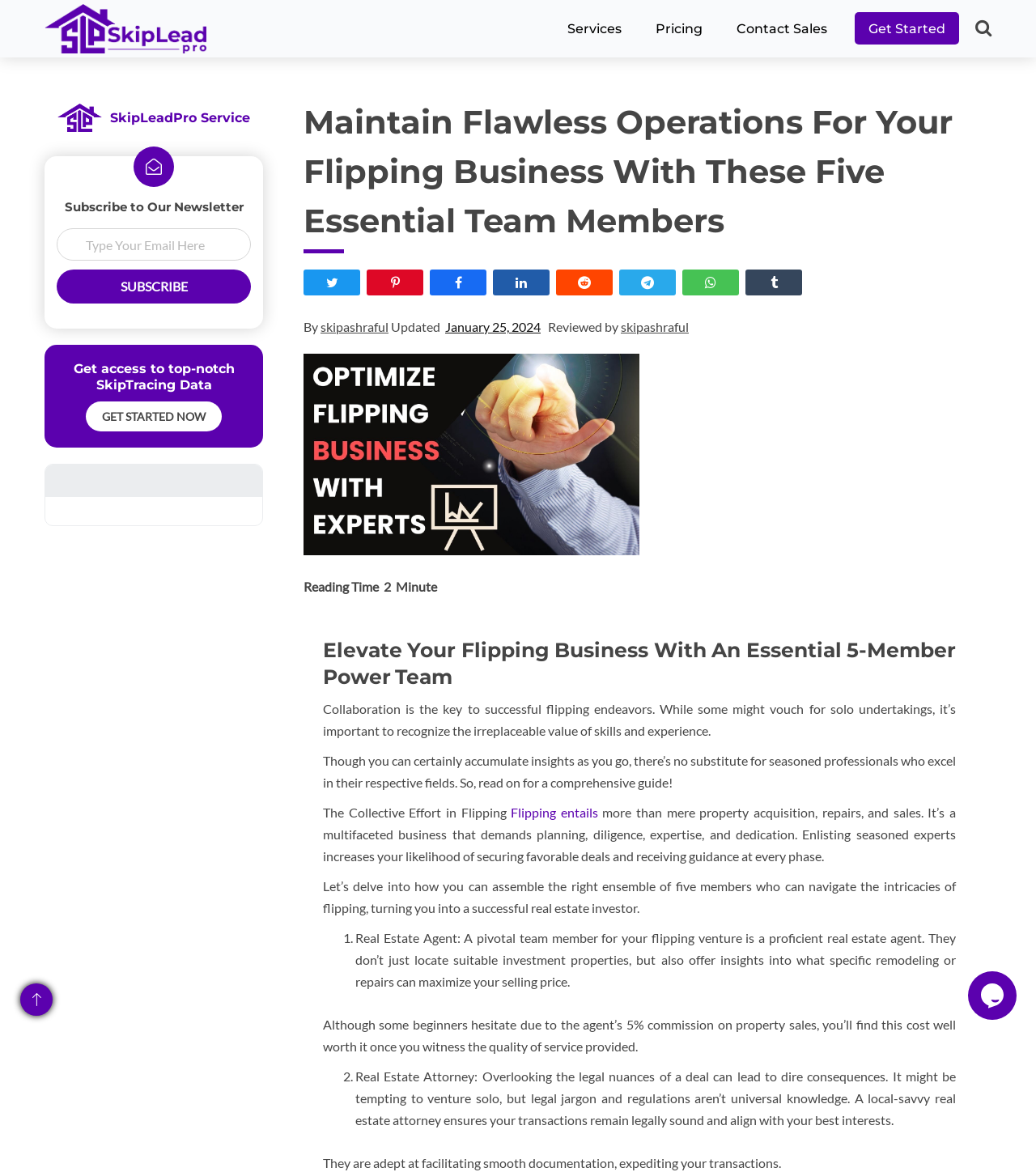Specify the bounding box coordinates of the area to click in order to execute this command: 'Get started with SkipLeadPro'. The coordinates should consist of four float numbers ranging from 0 to 1, and should be formatted as [left, top, right, bottom].

[0.825, 0.011, 0.926, 0.038]